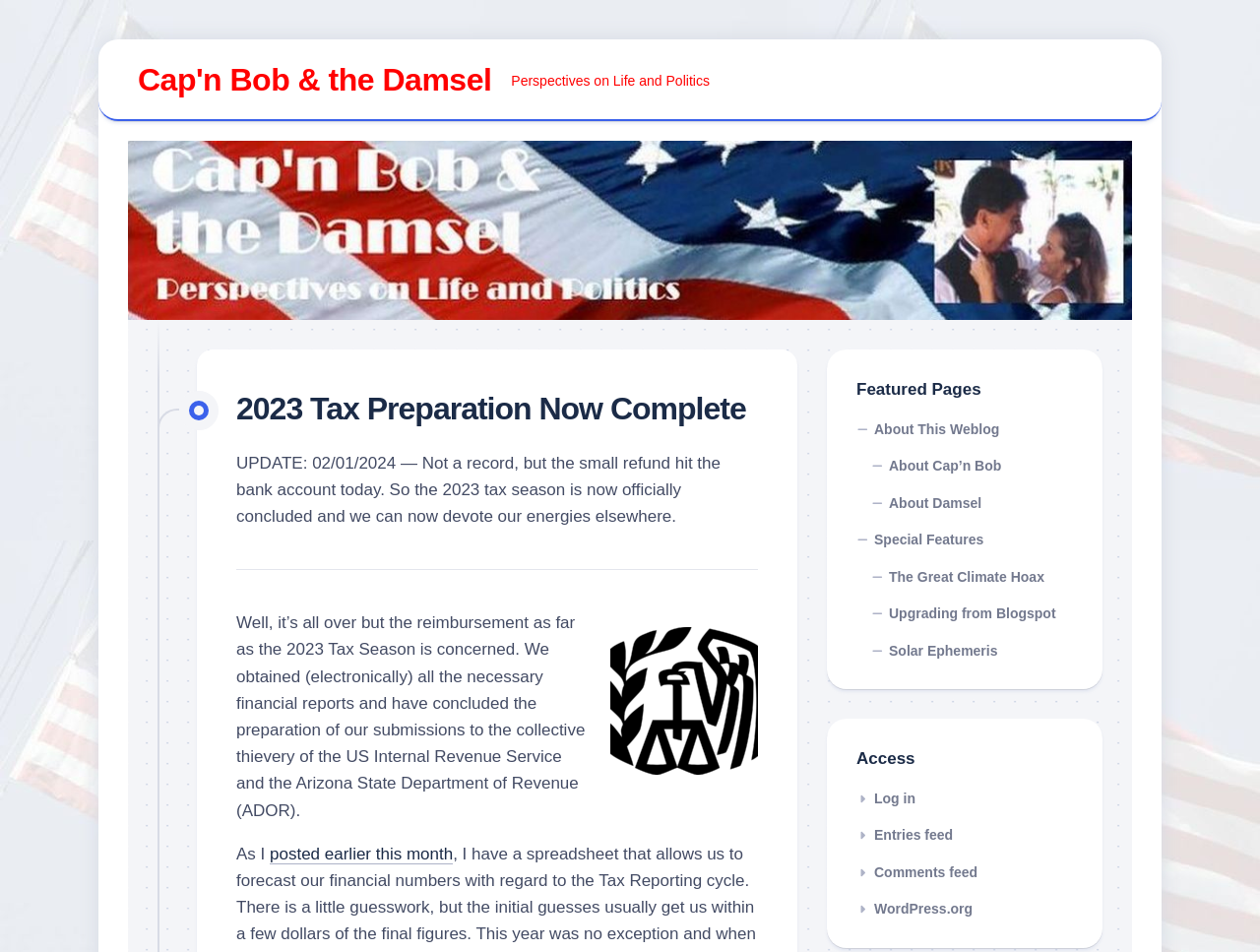From the element description: "posted earlier this month", extract the bounding box coordinates of the UI element. The coordinates should be expressed as four float numbers between 0 and 1, in the order [left, top, right, bottom].

[0.214, 0.887, 0.36, 0.907]